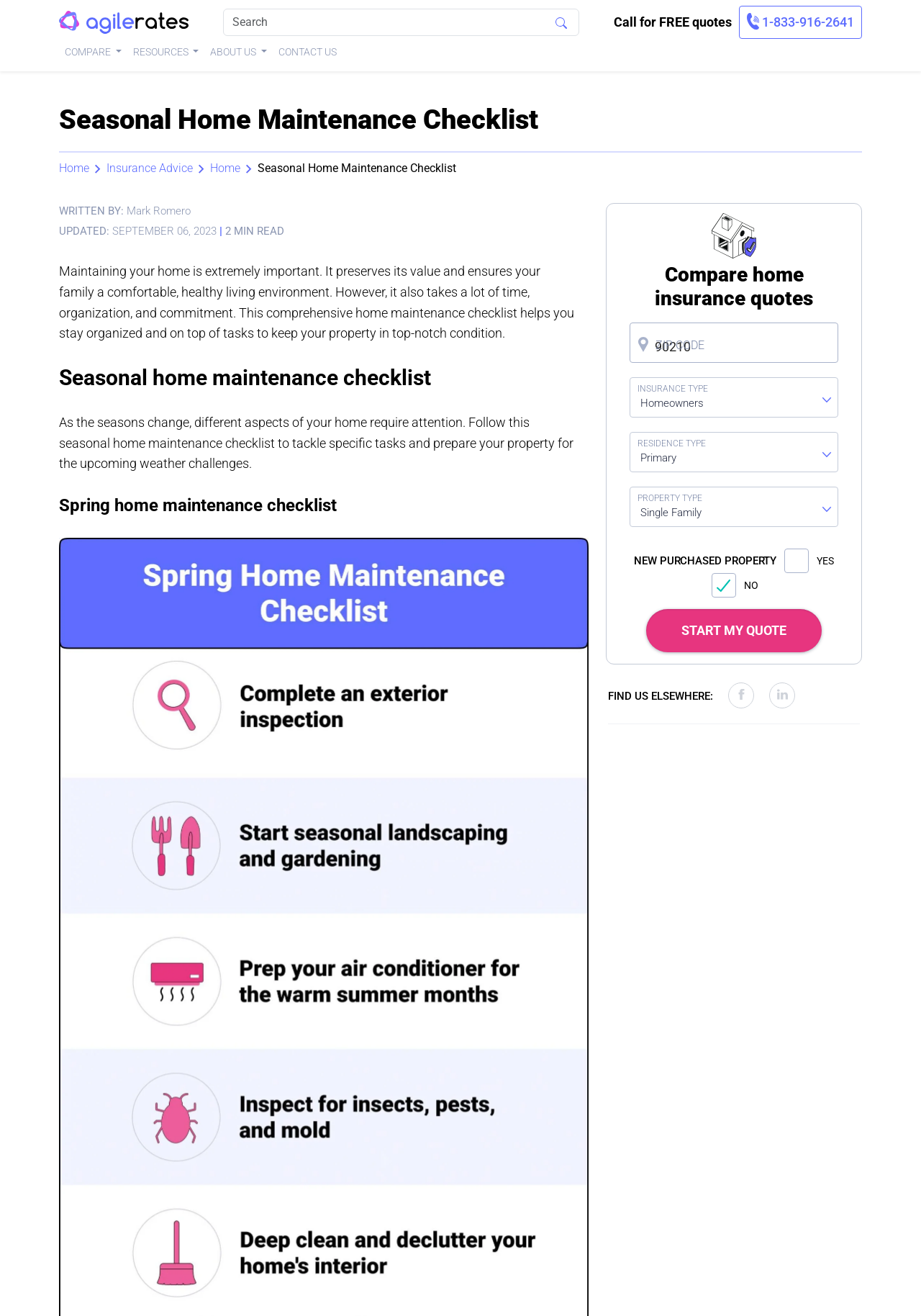Describe all the key features and sections of the webpage thoroughly.

The webpage is about a seasonal home maintenance checklist. At the top left, there is an AgileRates logo, accompanied by a search bar with a search button on the right. Below the search bar, there is a call-to-action button "Call for FREE quotes" and a phone number "1-833-916-2641" with a small icon.

The main navigation menu is located at the top, with links to "COMPARE", "RESOURCES", "ABOUT US", and "CONTACT US". Below the navigation menu, there is a header section with a title "Seasonal Home Maintenance Checklist" and a breadcrumb trail showing the path "Home > Insurance Advice > Home".

The main content of the webpage is divided into sections. The first section introduces the importance of home maintenance and provides a brief overview of the checklist. The second section is titled "Seasonal home maintenance checklist" and explains the purpose of the checklist. The third section is titled "Spring home maintenance checklist" and provides a list of tasks to be completed during the spring season.

On the right side of the webpage, there is a form to compare home insurance quotes, with a textbox to enter a zip code and a button to start the quote process. Below the form, there are several sections with checkboxes and labels, including "Homeowners", "Primary", and "Single Family". There is also a section titled "NEW PURCHASED PROPERTY" with a checkbox and a button to start the quote process.

At the bottom of the webpage, there is a section titled "FIND US ELSEWHERE" with links to social media platforms, separated by a horizontal line.